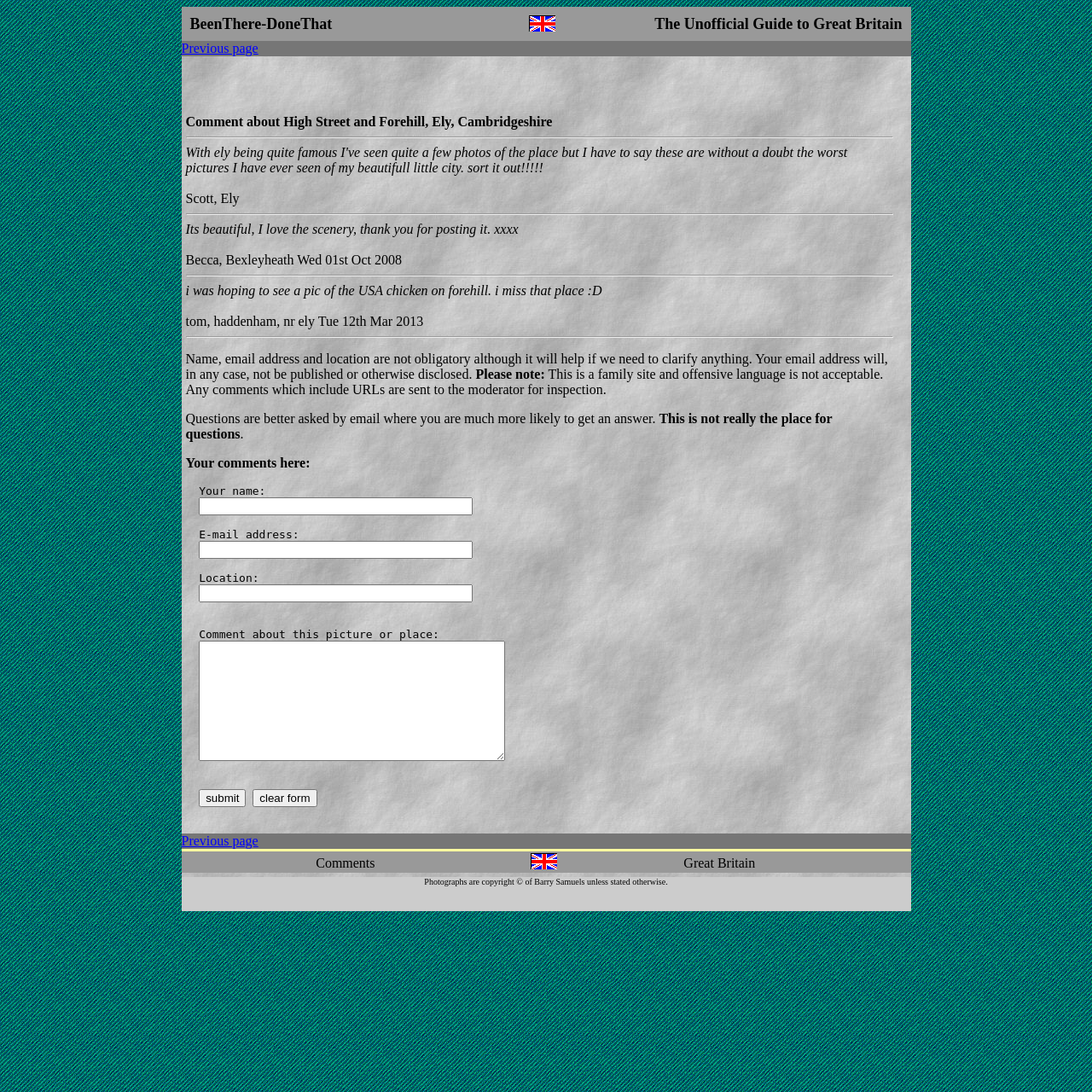Kindly determine the bounding box coordinates of the area that needs to be clicked to fulfill this instruction: "Submit your comment".

[0.182, 0.723, 0.225, 0.739]